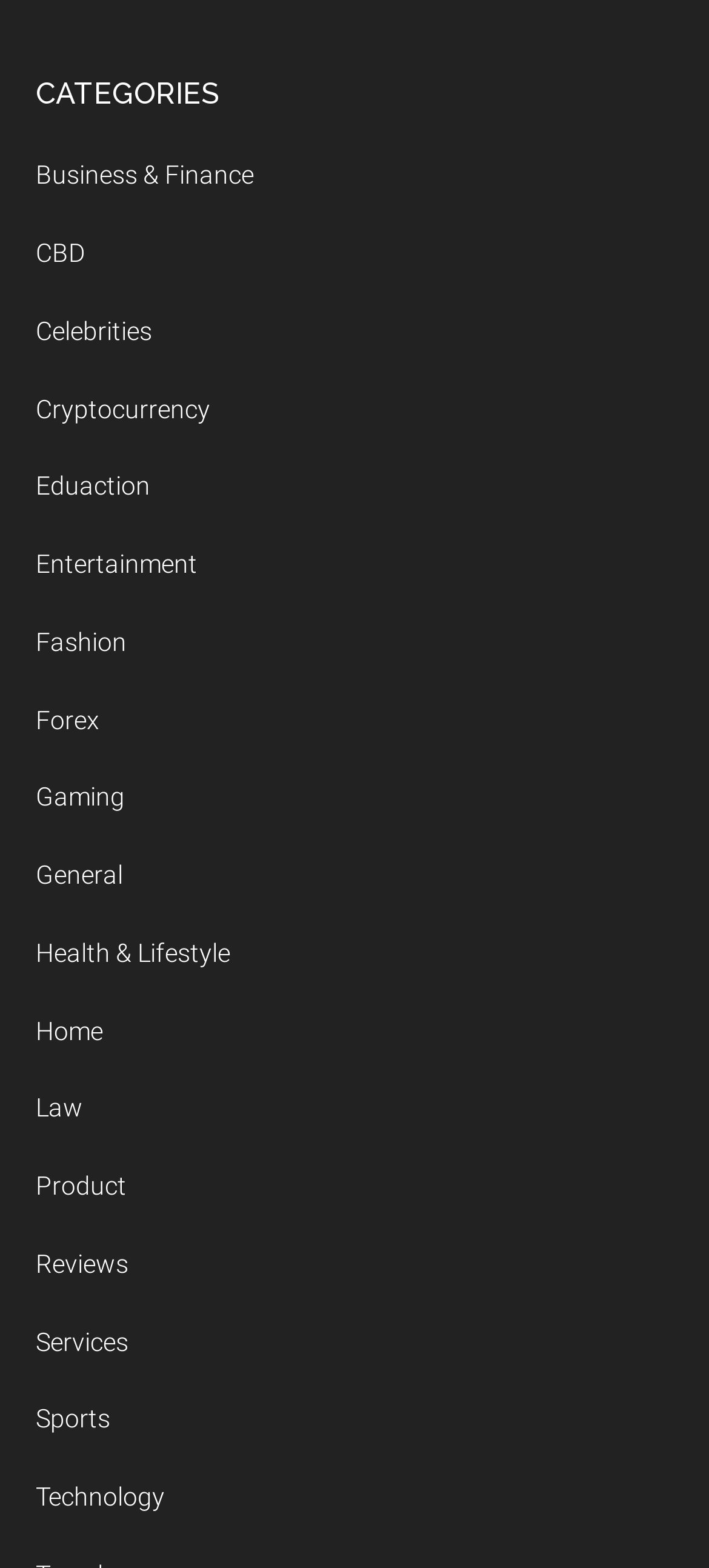Is the 'Health & Lifestyle' category above or below the 'Entertainment' category?
Look at the image and answer the question with a single word or phrase.

above